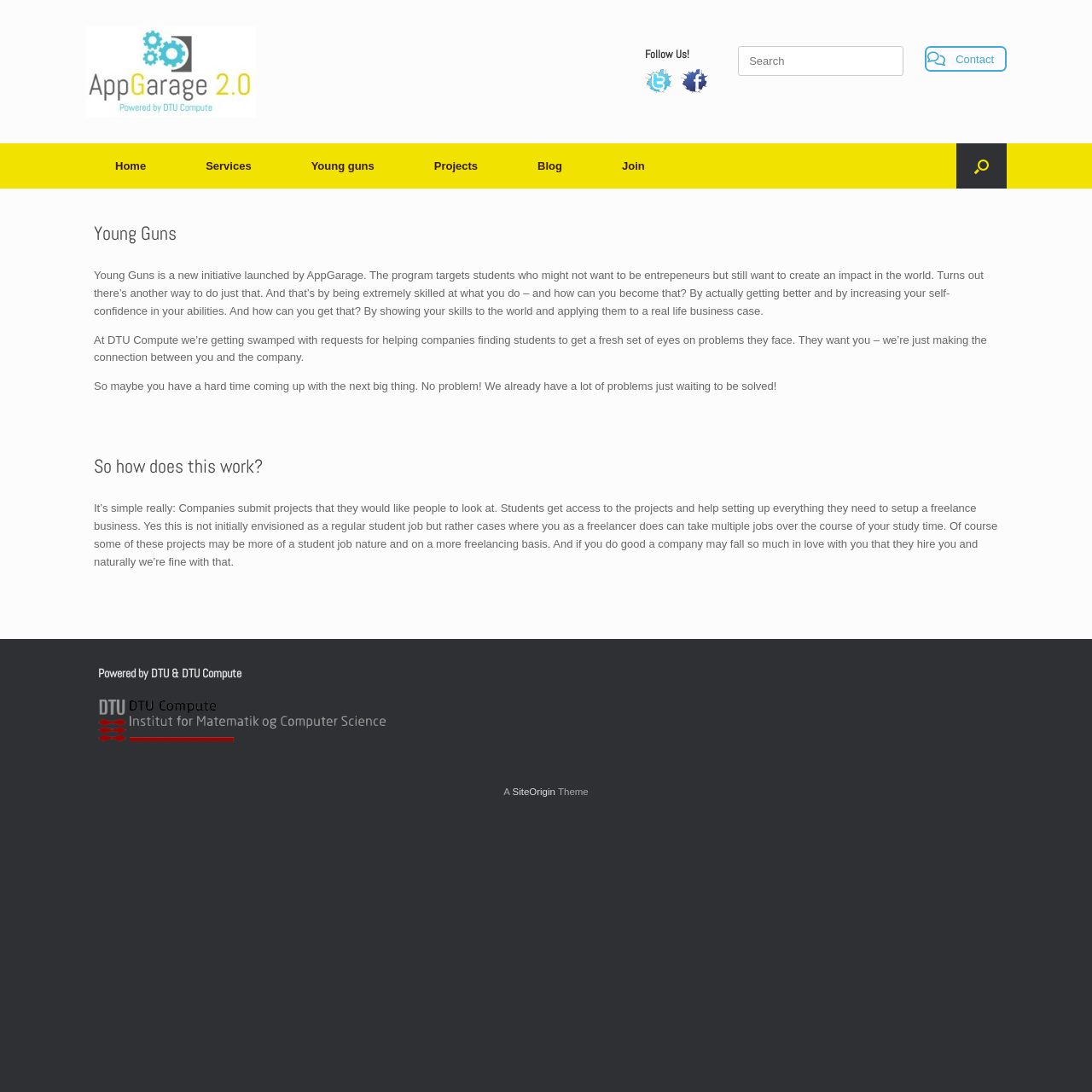Identify the bounding box coordinates necessary to click and complete the given instruction: "Search for something".

[0.676, 0.042, 0.827, 0.07]